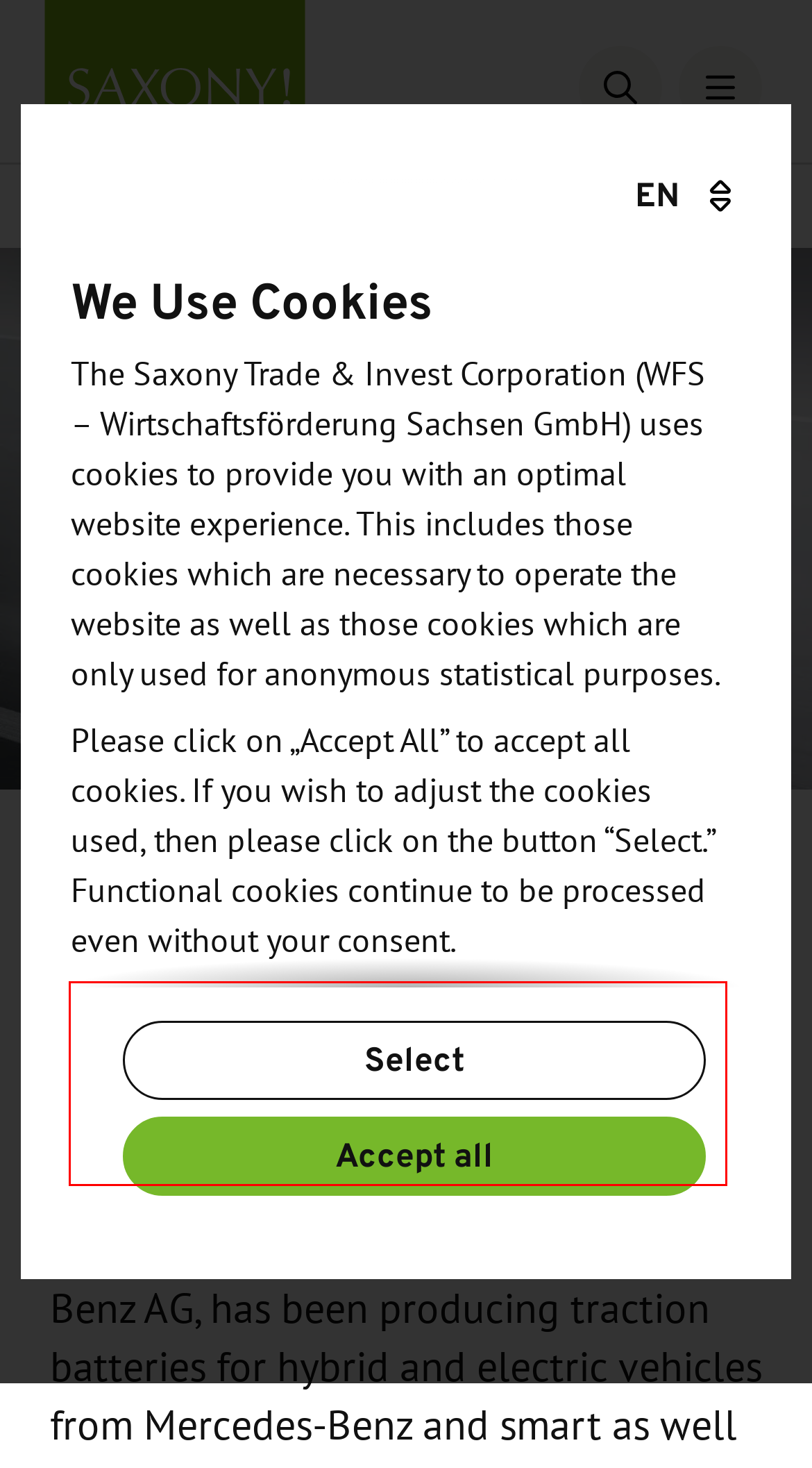In the screenshot of the webpage, find the red bounding box and perform OCR to obtain the text content restricted within this red bounding box.

You may change and/or revoke your consent at any time. In order to do so, you can use the button “Change Cookie Settings” at the end of the page.